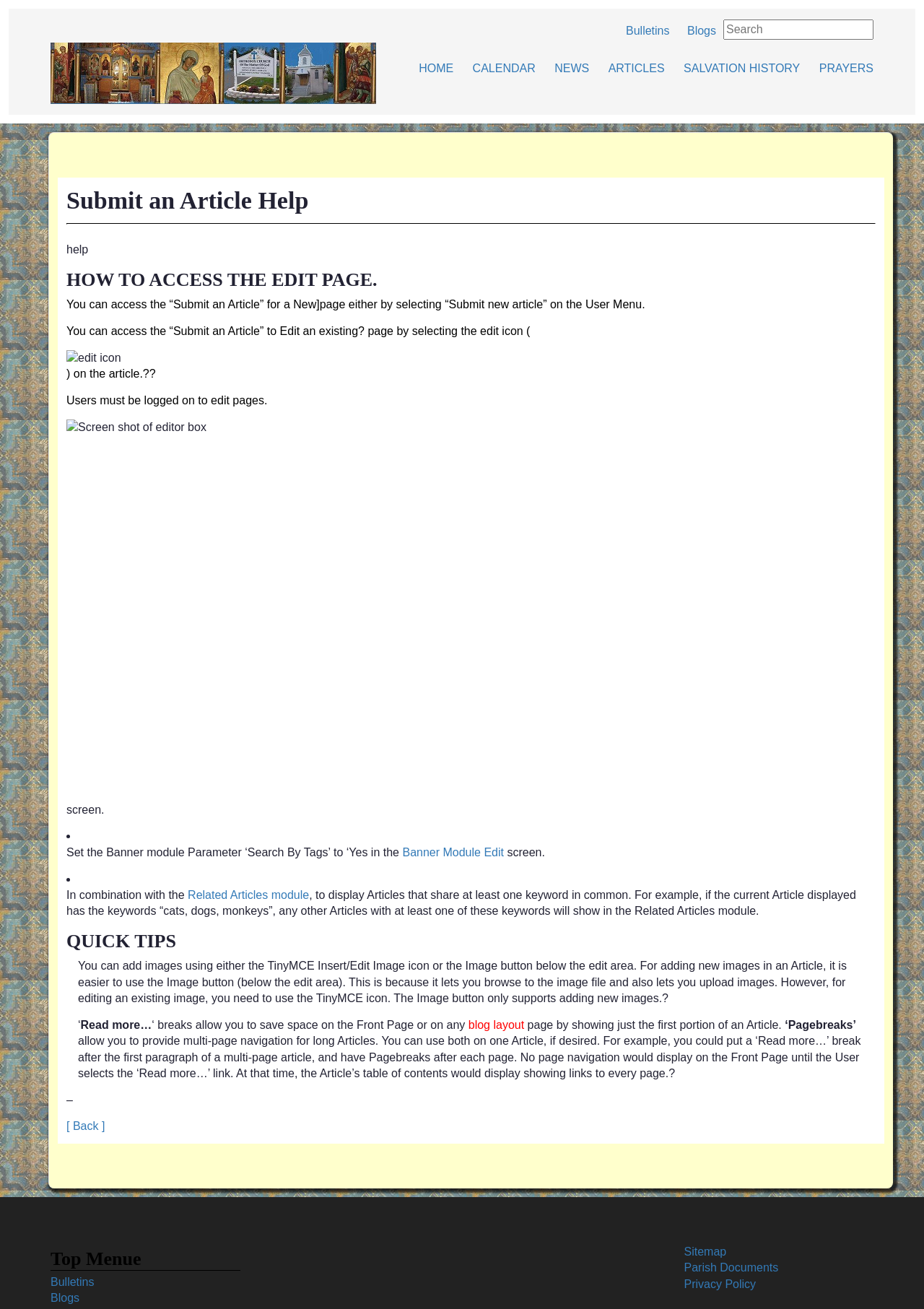Provide the bounding box coordinates of the HTML element described as: "[ Back ]". The bounding box coordinates should be four float numbers between 0 and 1, i.e., [left, top, right, bottom].

[0.072, 0.856, 0.114, 0.865]